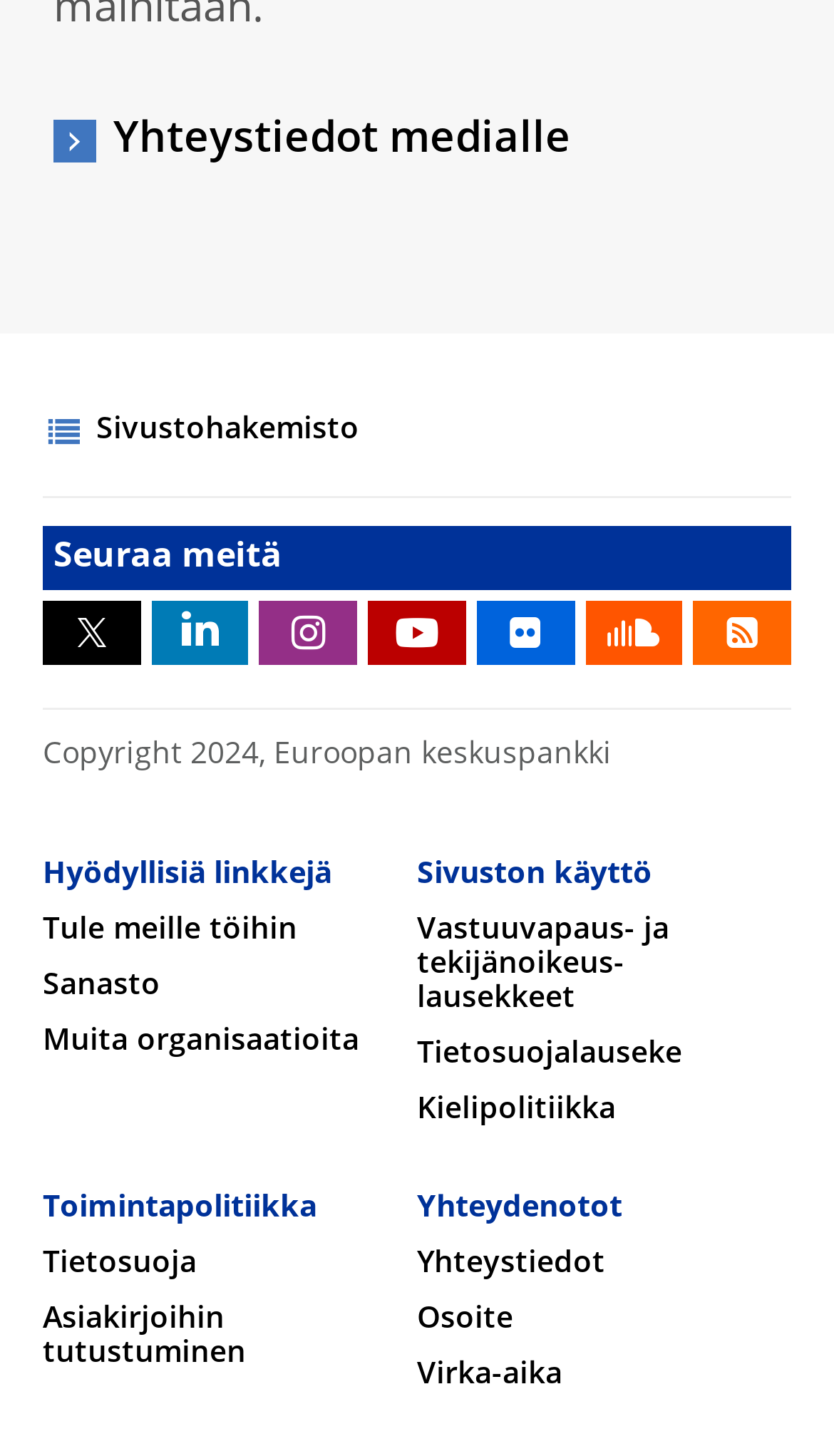Identify the coordinates of the bounding box for the element described below: "Yhteystiedot medialle". Return the coordinates as four float numbers between 0 and 1: [left, top, right, bottom].

[0.064, 0.075, 0.936, 0.119]